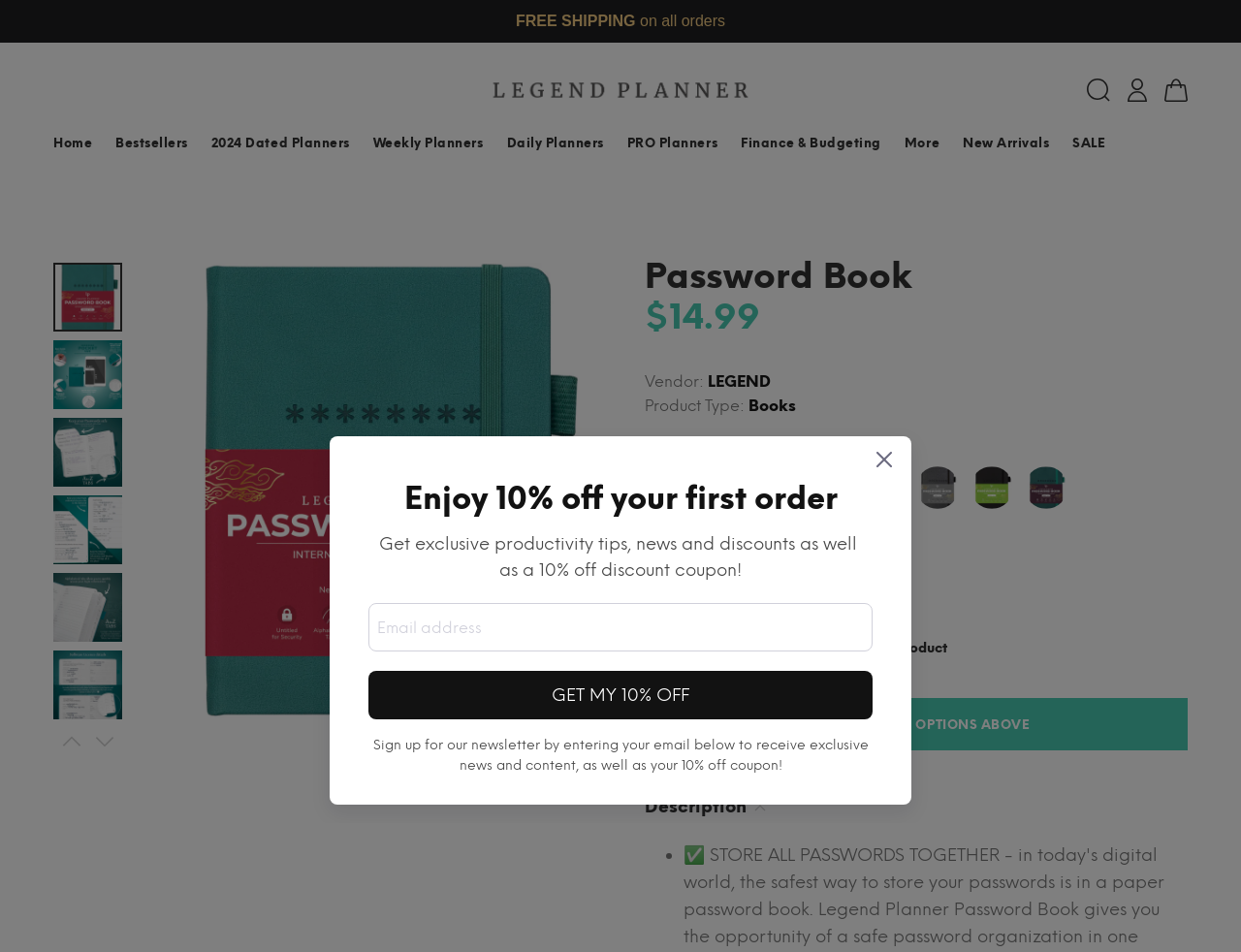Locate the bounding box coordinates of the element's region that should be clicked to carry out the following instruction: "Click on the 'Previous' button". The coordinates need to be four float numbers between 0 and 1, i.e., [left, top, right, bottom].

[0.048, 0.767, 0.066, 0.792]